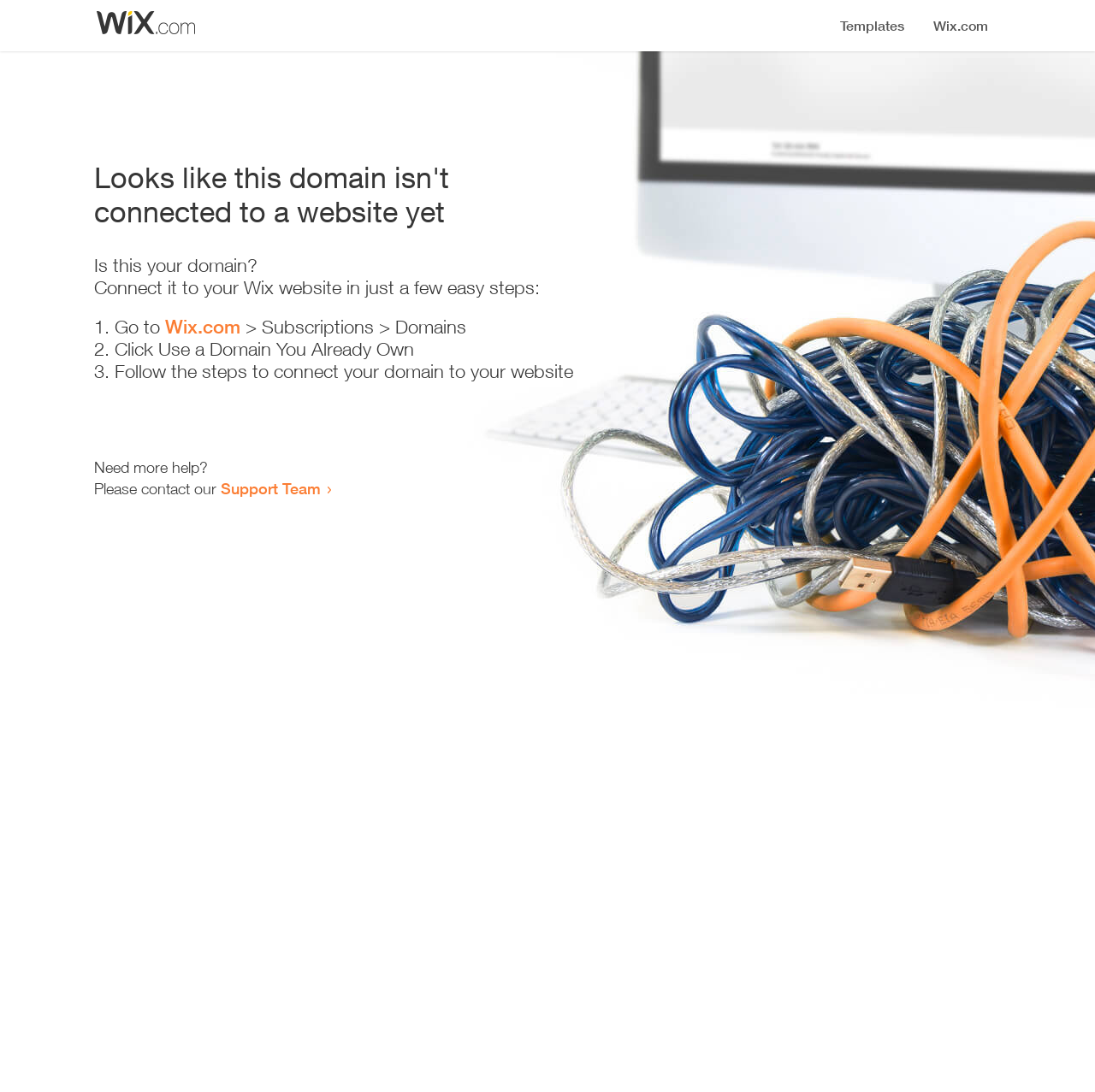Reply to the question with a single word or phrase:
What is the current state of the website?

Not available